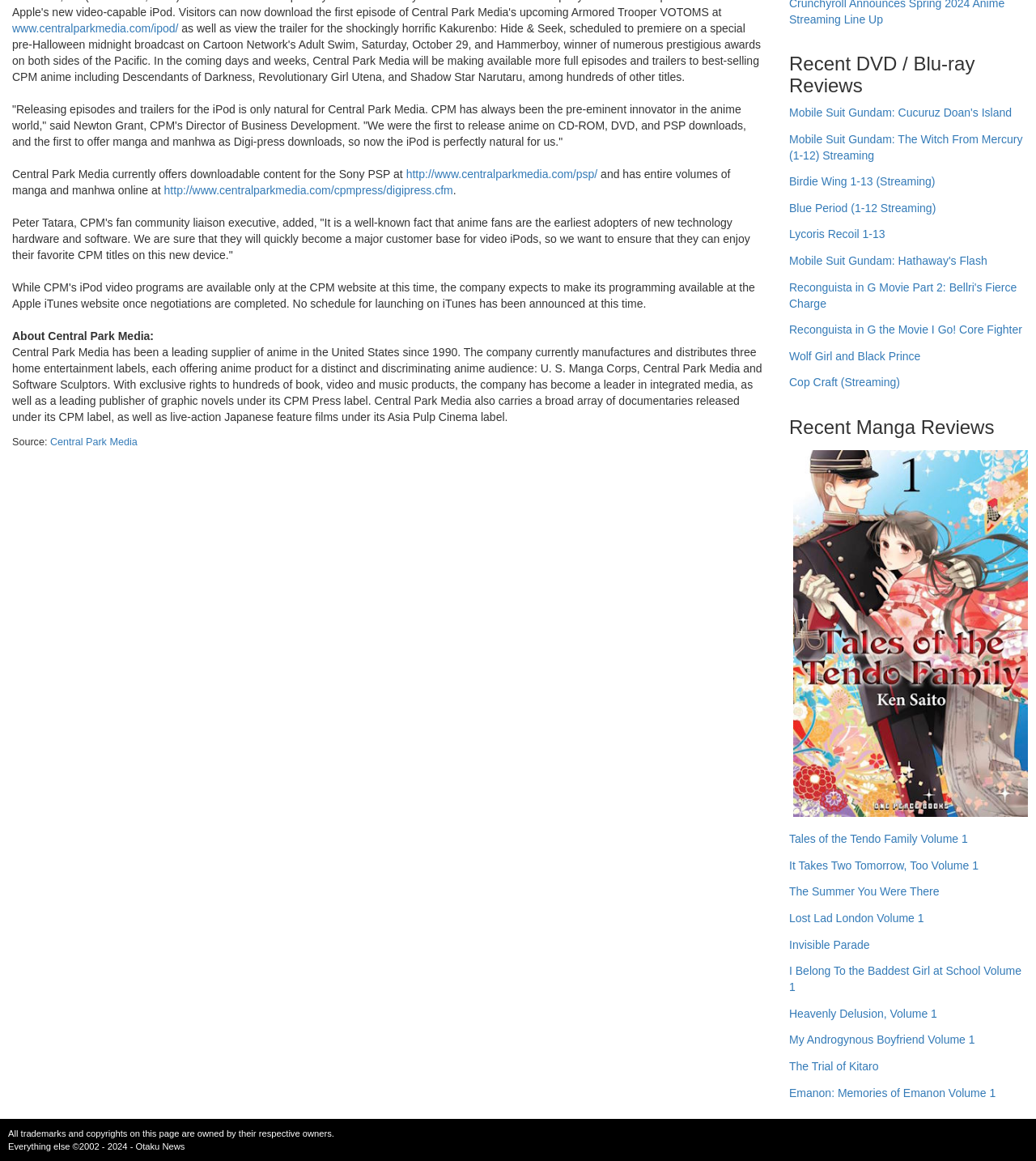Using the given element description, provide the bounding box coordinates (top-left x, top-left y, bottom-right x, bottom-right y) for the corresponding UI element in the screenshot: Lycoris Recoil 1-13

[0.762, 0.195, 0.854, 0.218]